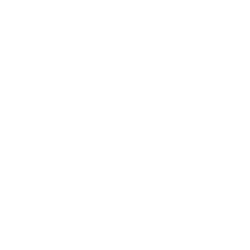Refer to the screenshot and give an in-depth answer to this question: When do athletes typically use products like CENZO PHARMA SUSTANON?

According to the surrounding text on the webpage, products like CENZO PHARMA SUSTANON are frequently utilized by athletes during the off-season, specifically for achieving lean muscle mass gains.